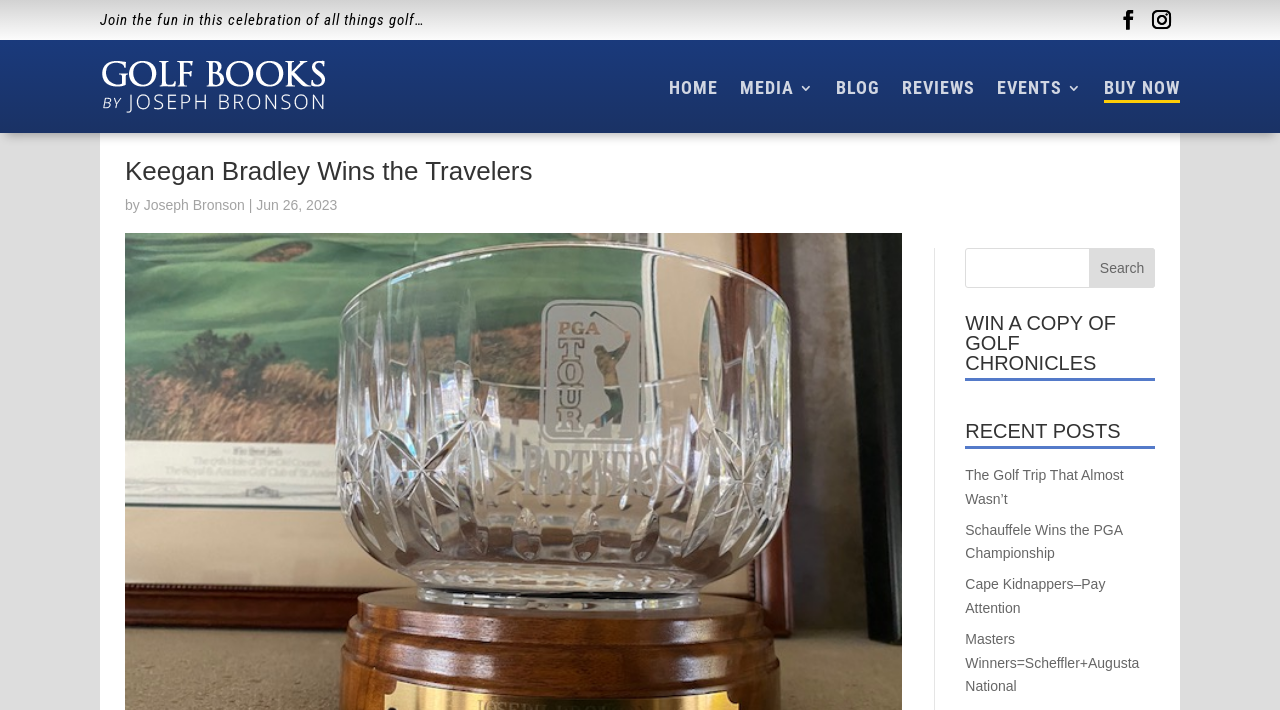What can be won according to the webpage?
Please provide a full and detailed response to the question.

The webpage has a heading 'WIN A COPY OF GOLF CHRONICLES' located at the top right of the webpage, with a bounding box of [0.754, 0.441, 0.902, 0.537], indicating that visitors can win a copy of the golf book 'Golf Chronicles'.